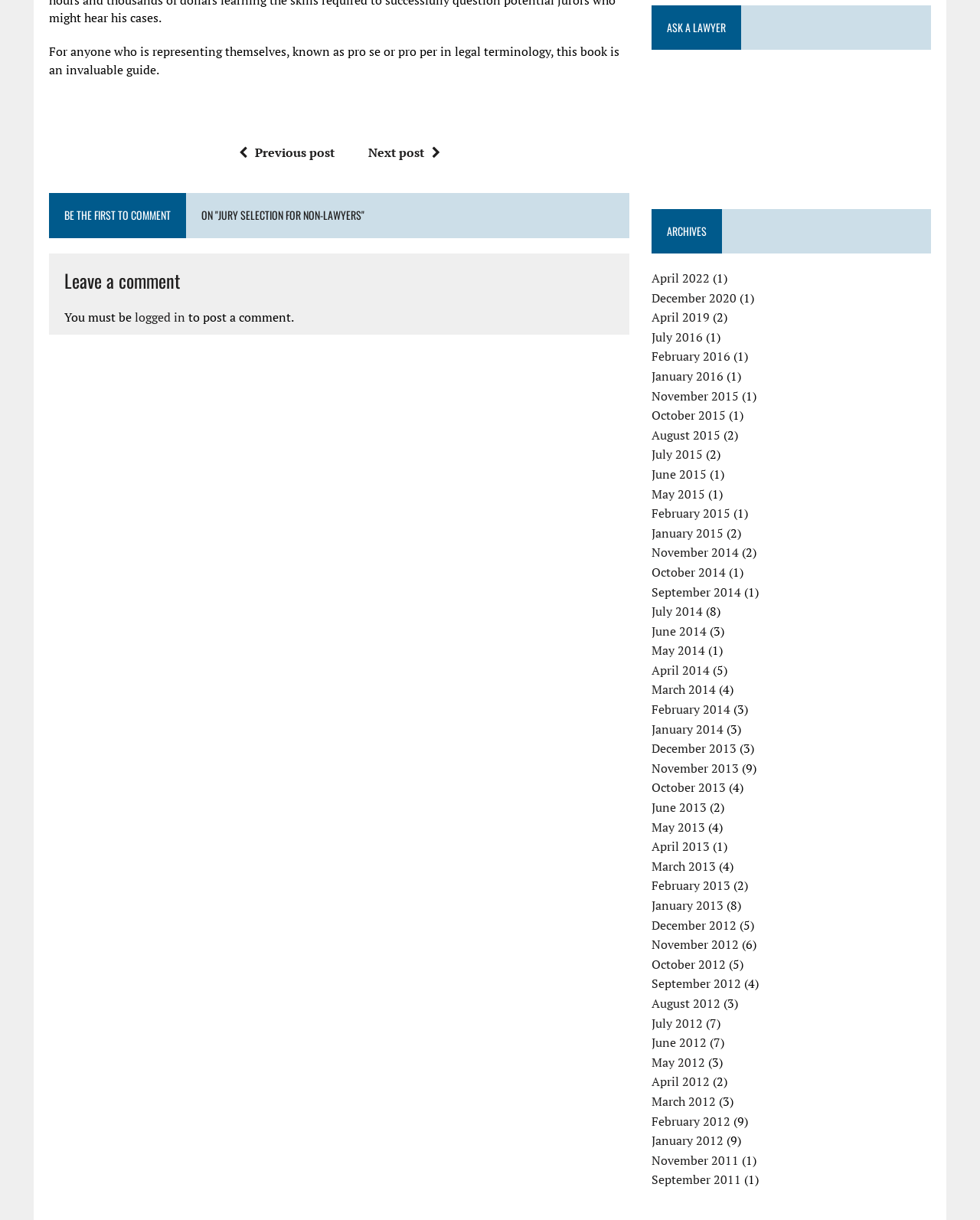Refer to the element description January 2012 and identify the corresponding bounding box in the screenshot. Format the coordinates as (top-left x, top-left y, bottom-right x, bottom-right y) with values in the range of 0 to 1.

[0.665, 0.928, 0.738, 0.942]